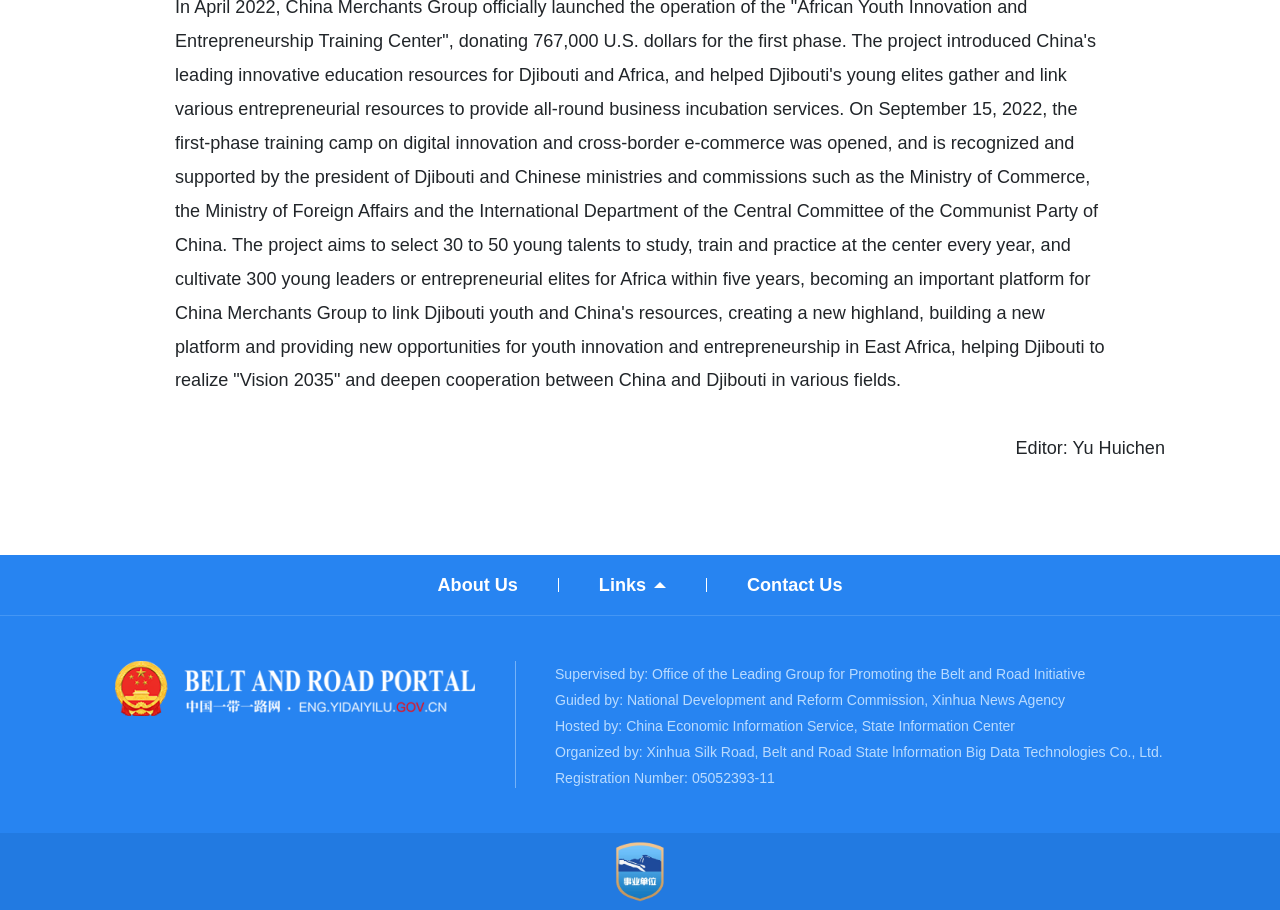Identify the bounding box coordinates of the area that should be clicked in order to complete the given instruction: "Click Links". The bounding box coordinates should be four float numbers between 0 and 1, i.e., [left, top, right, bottom].

[0.468, 0.628, 0.52, 0.658]